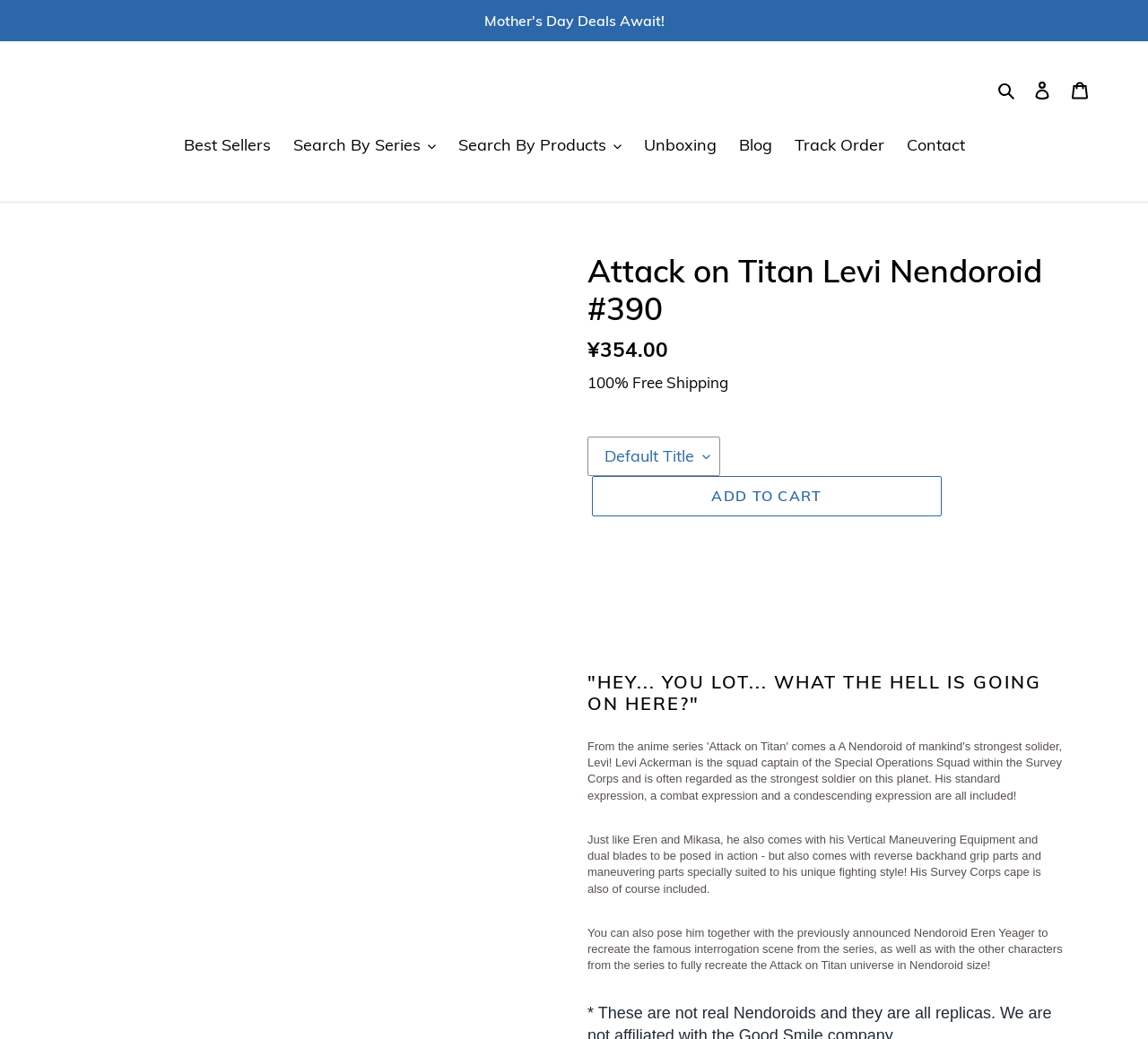Please identify the bounding box coordinates of the clickable area that will allow you to execute the instruction: "View your cart".

[0.924, 0.066, 0.957, 0.106]